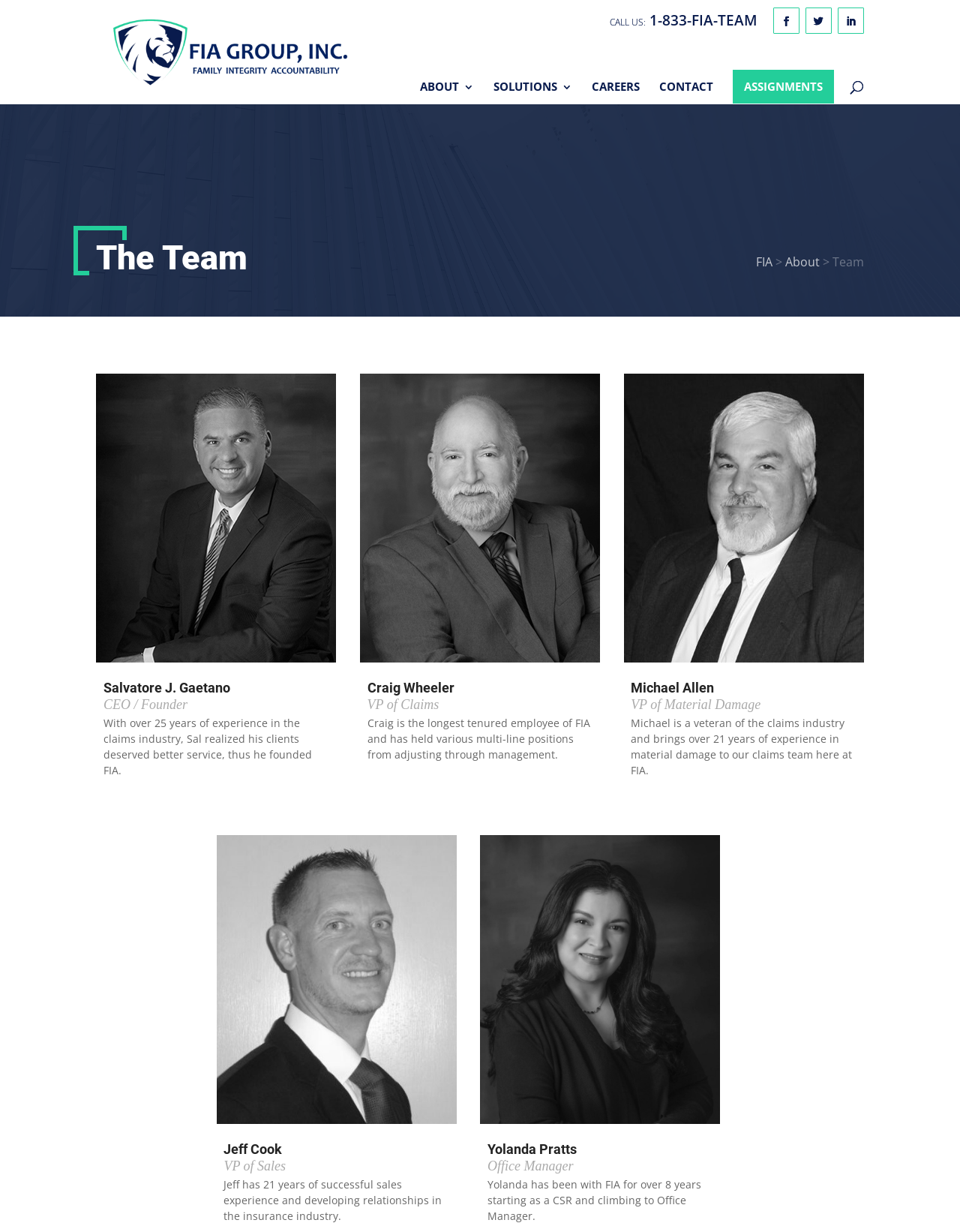Identify the bounding box coordinates necessary to click and complete the given instruction: "Search for something".

[0.1, 0.0, 0.9, 0.001]